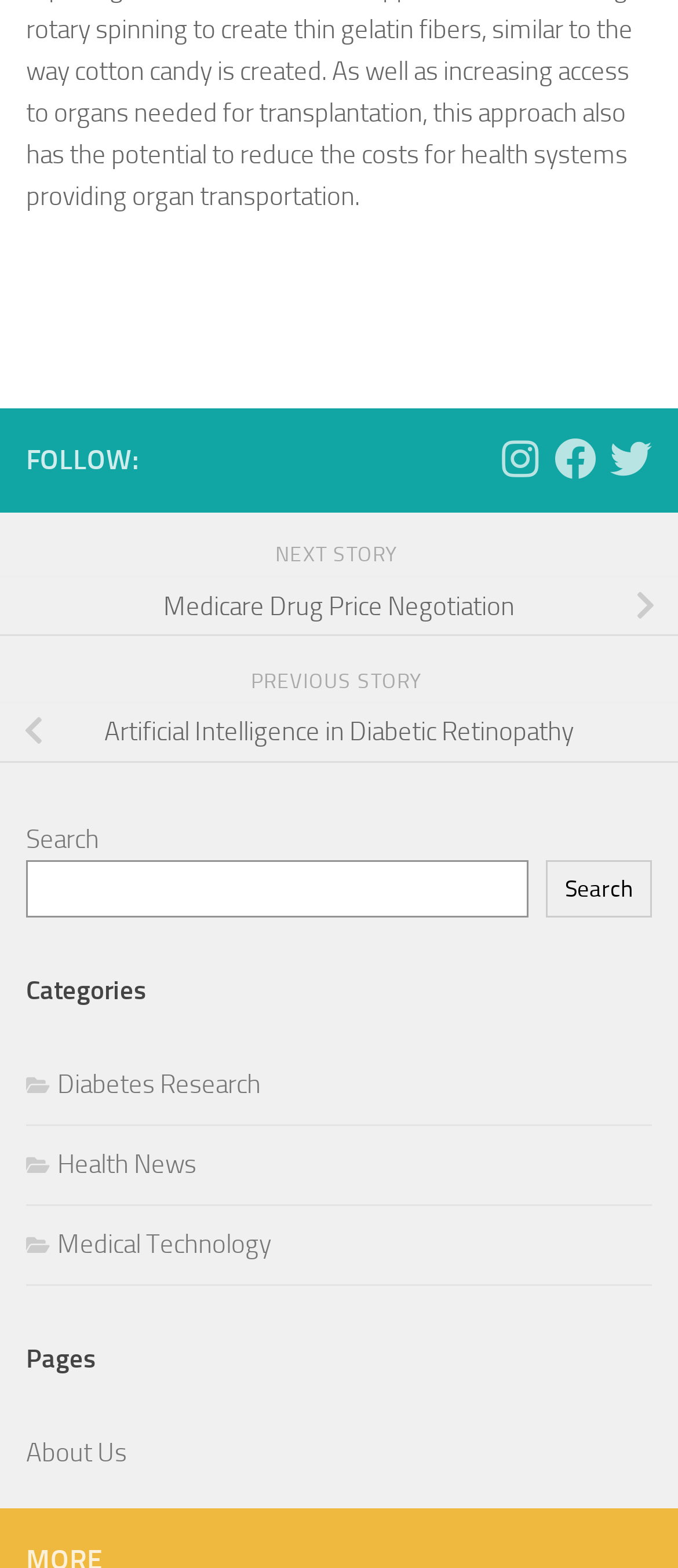Specify the bounding box coordinates for the region that must be clicked to perform the given instruction: "Explore Diabetes Research".

[0.038, 0.681, 0.385, 0.701]